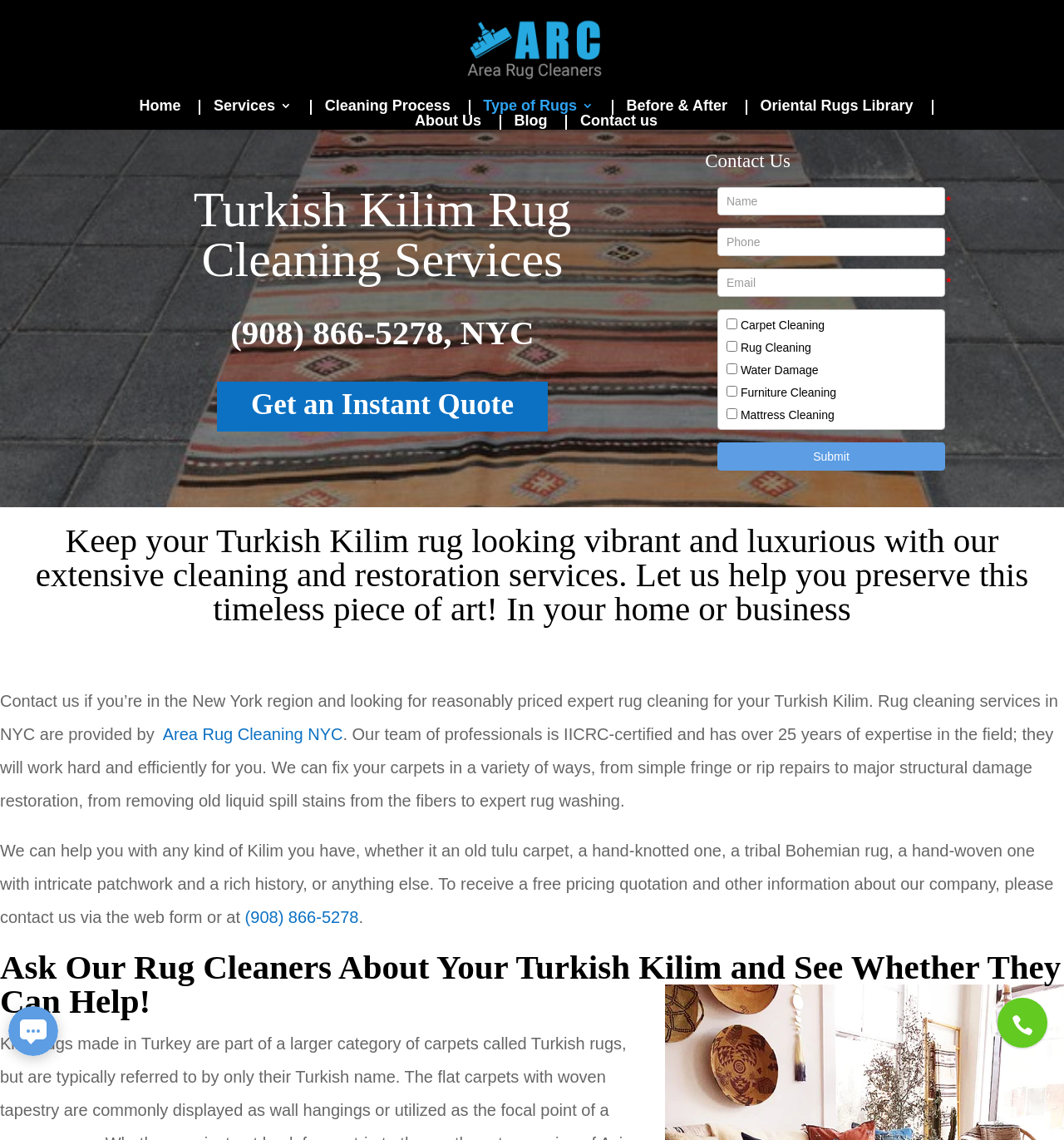Locate the bounding box coordinates of the item that should be clicked to fulfill the instruction: "Contact us via phone".

[0.23, 0.796, 0.337, 0.812]